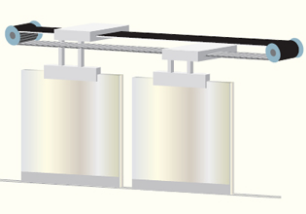Use a single word or phrase to answer this question: 
What is the material of the containers?

Transparent